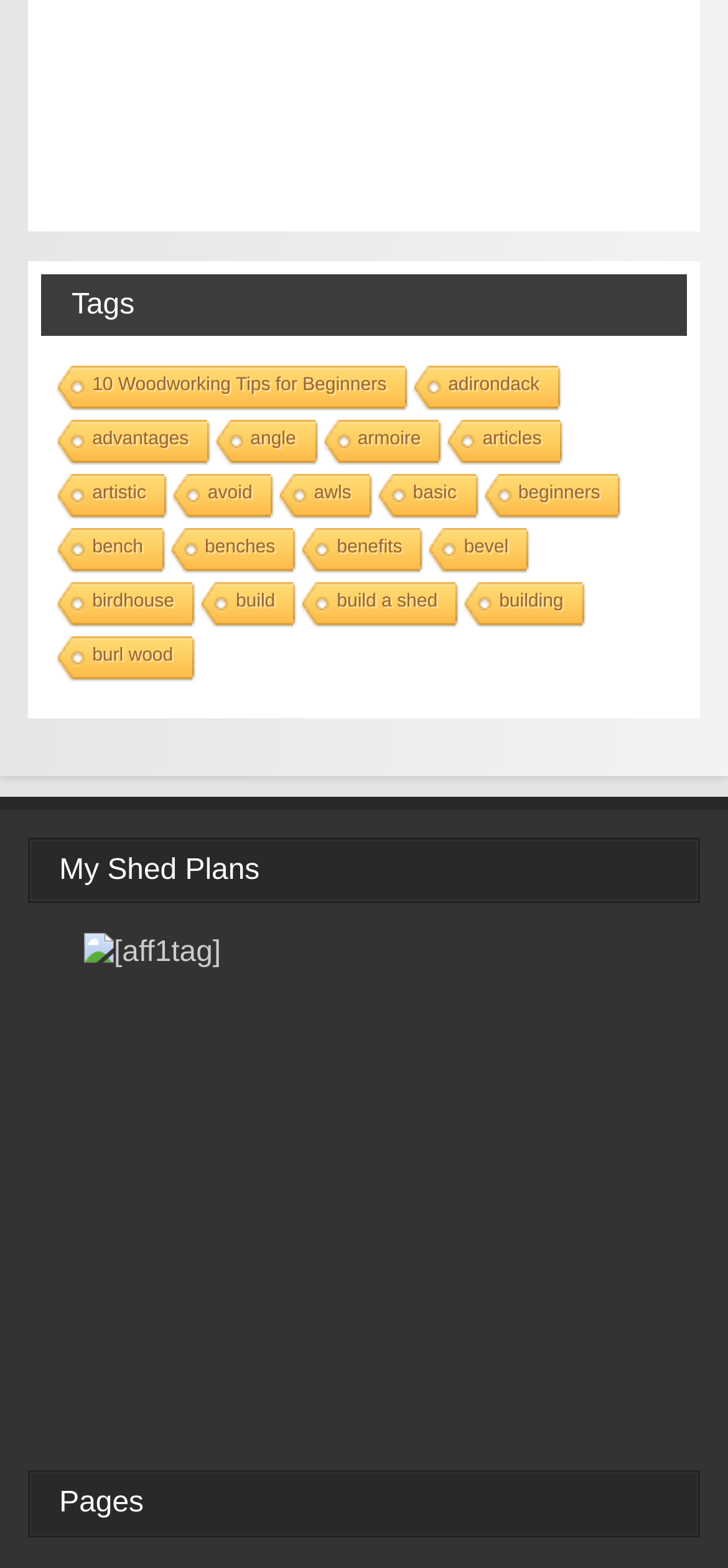Locate the bounding box coordinates of the area to click to fulfill this instruction: "Explore 'build a shed'". The bounding box should be presented as four float numbers between 0 and 1, in the order [left, top, right, bottom].

[0.409, 0.372, 0.627, 0.401]